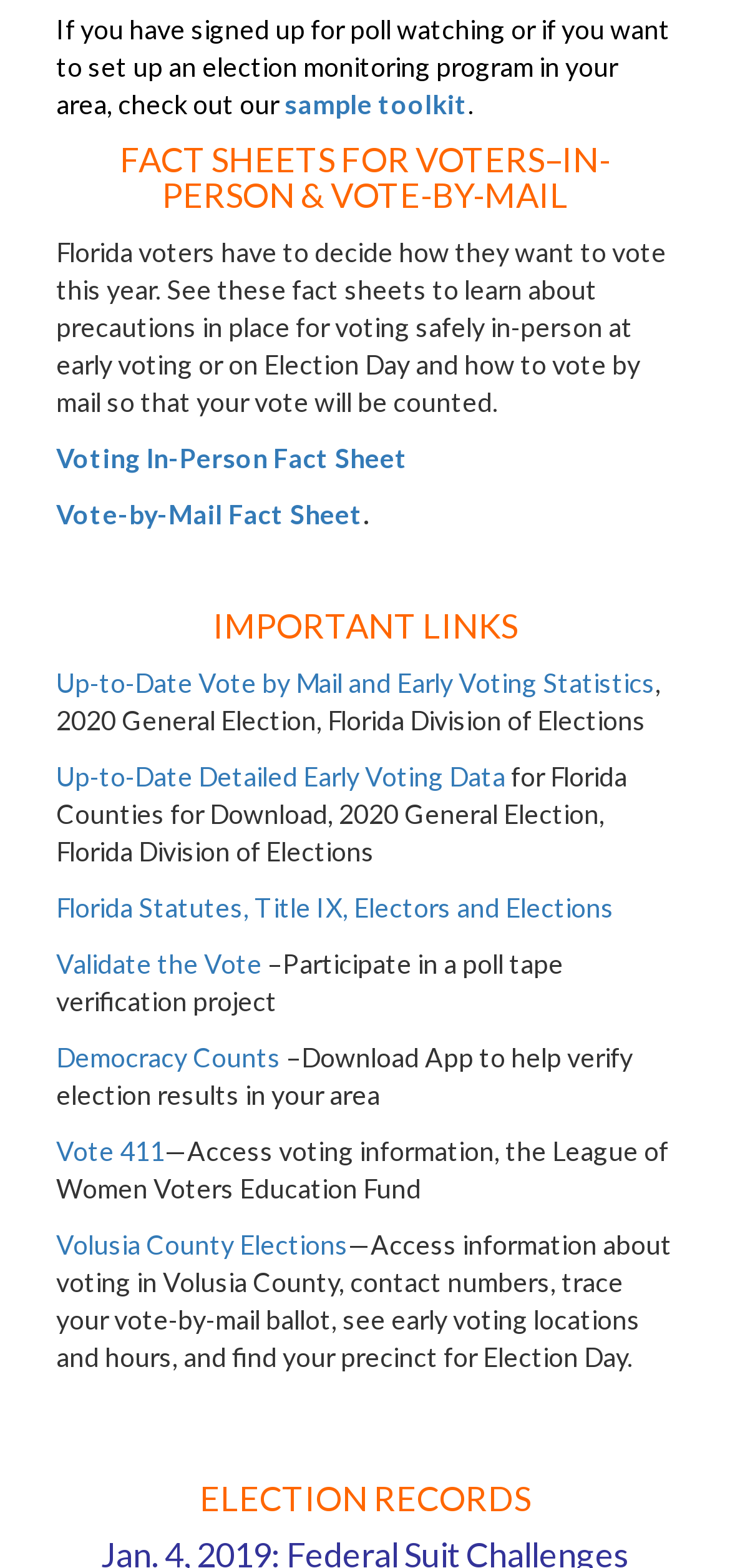Please identify the bounding box coordinates of the element I need to click to follow this instruction: "View Voting In-Person Fact Sheet".

[0.077, 0.282, 0.559, 0.302]